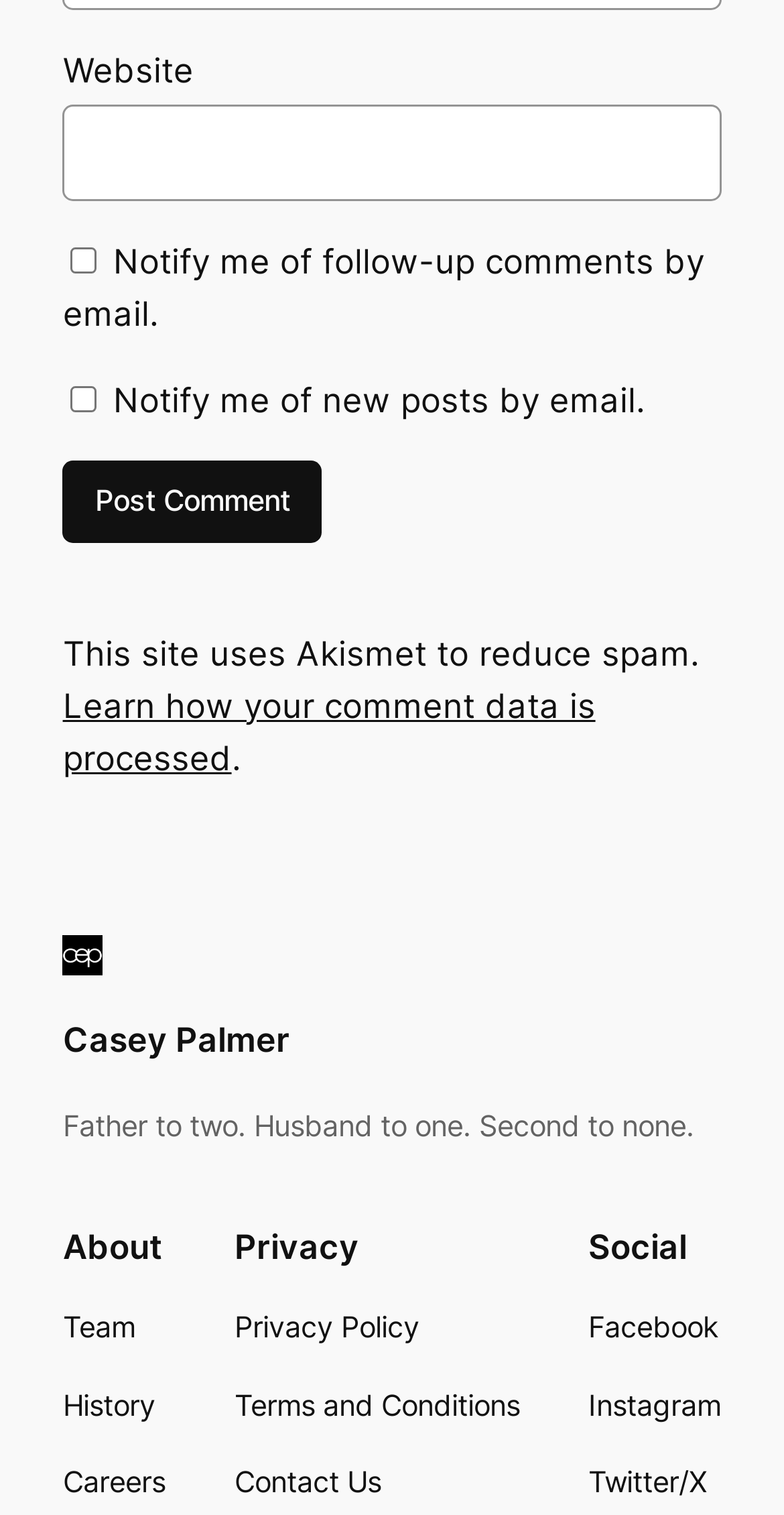Please examine the image and answer the question with a detailed explanation:
What is the name of the spam reduction tool used?

The name of the spam reduction tool used can be found in the static text element at the bottom of the webpage, which states 'This site uses Akismet to reduce spam'.